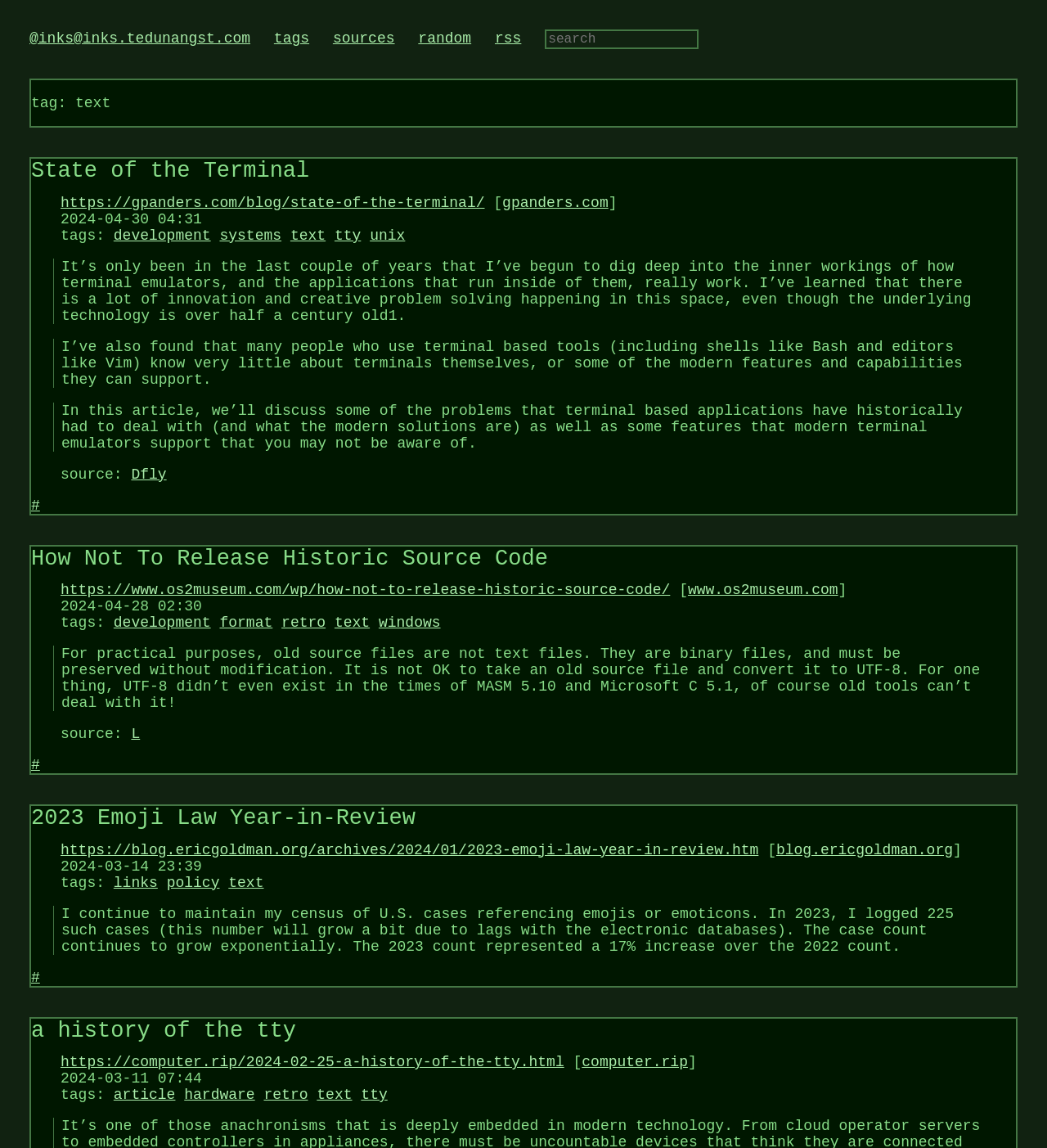Using the element description: "gpanders.com", determine the bounding box coordinates for the specified UI element. The coordinates should be four float numbers between 0 and 1, [left, top, right, bottom].

[0.481, 0.171, 0.583, 0.186]